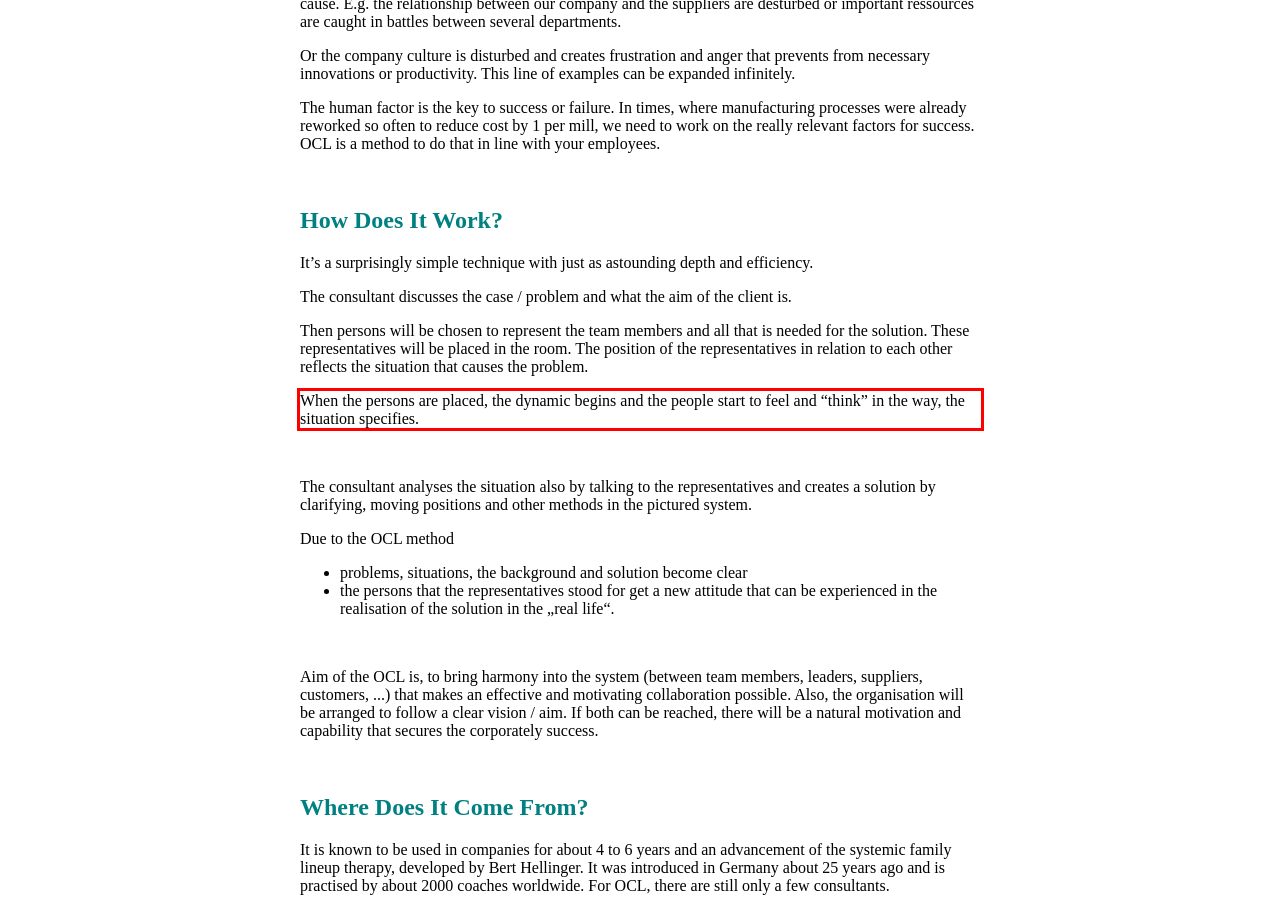Given the screenshot of a webpage, identify the red rectangle bounding box and recognize the text content inside it, generating the extracted text.

When the persons are placed, the dynamic begins and the people start to feel and “think” in the way, the situation specifies.